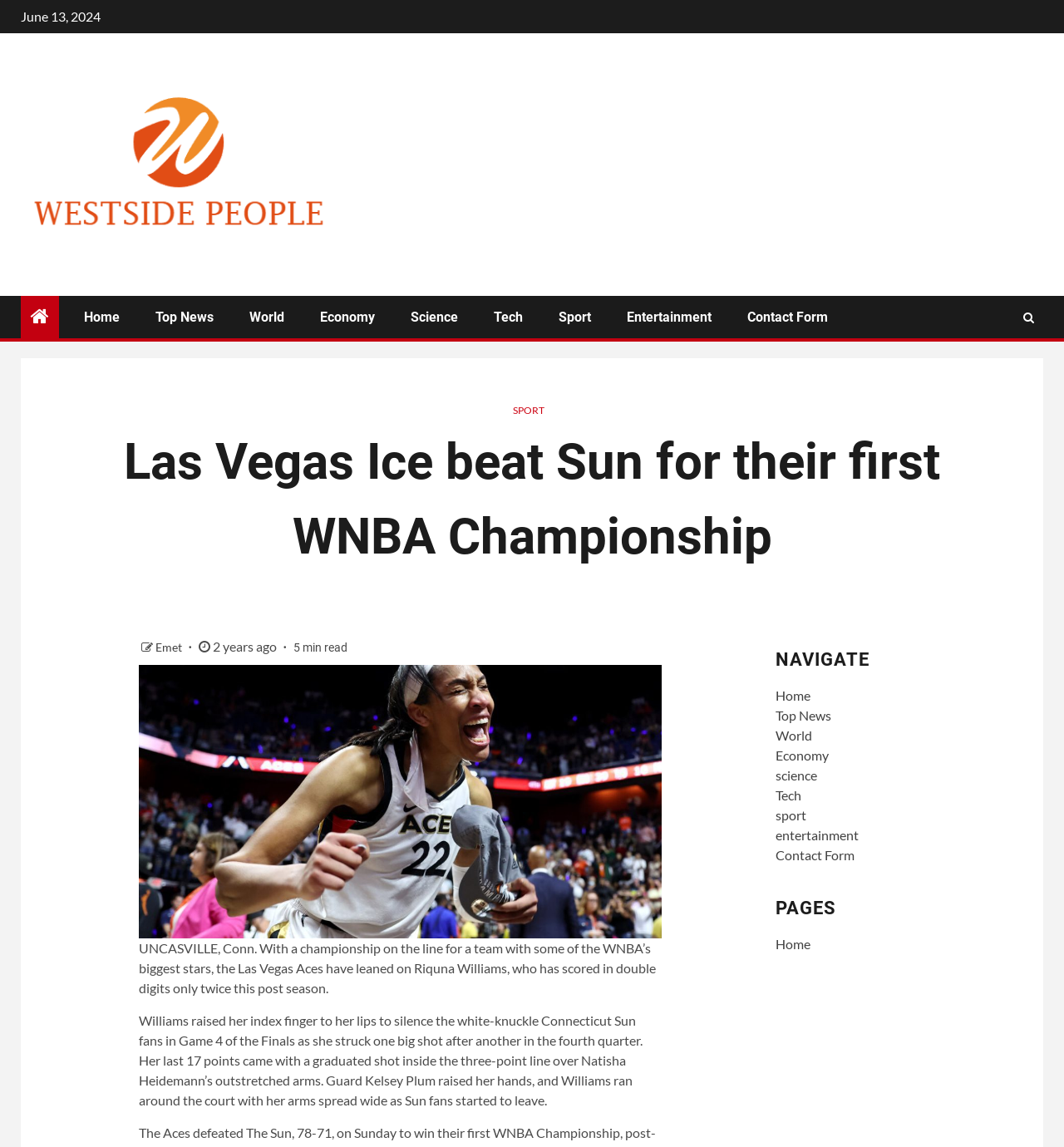Find the bounding box coordinates of the clickable element required to execute the following instruction: "Click on the 'Home' link". Provide the coordinates as four float numbers between 0 and 1, i.e., [left, top, right, bottom].

[0.079, 0.27, 0.112, 0.284]